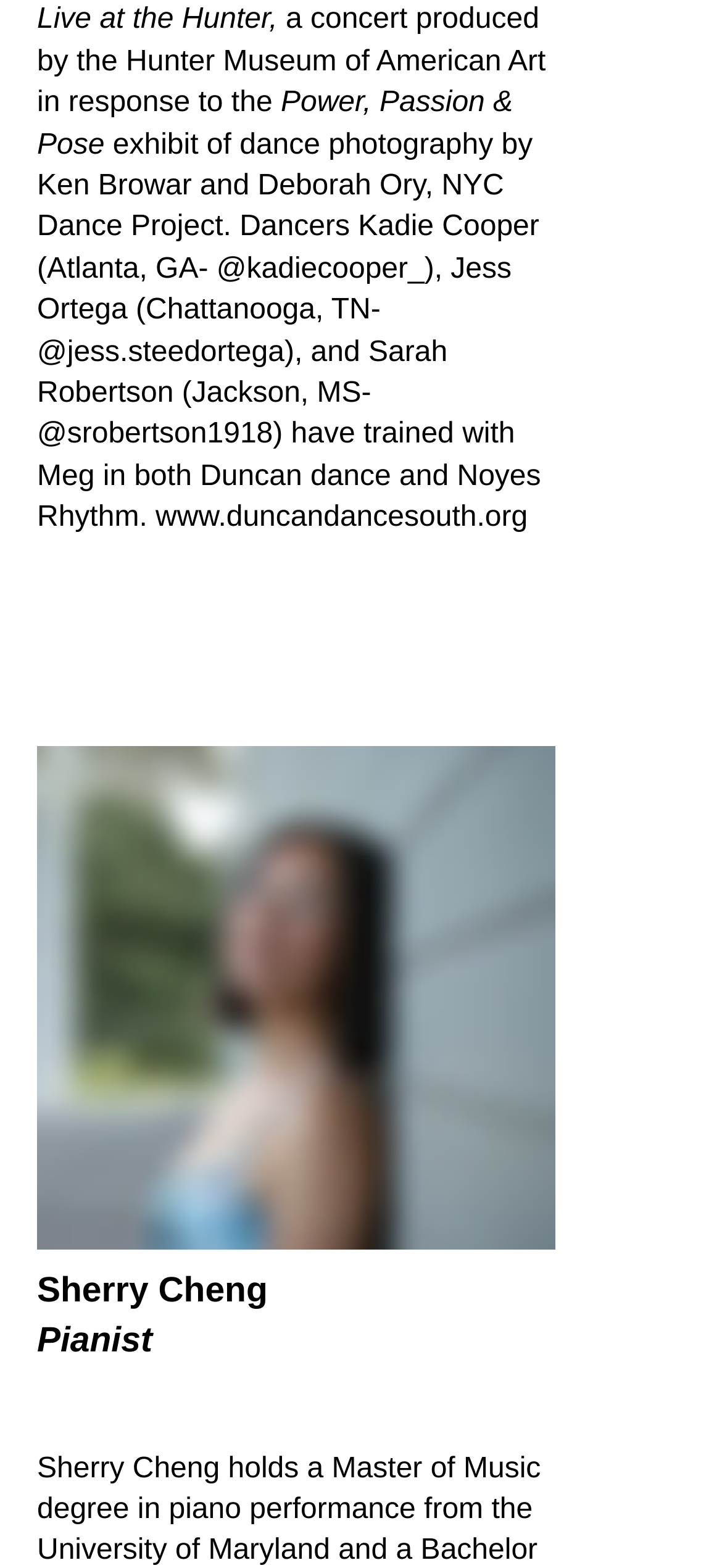Based on the image, provide a detailed and complete answer to the question: 
How many social media links are available?

The webpage has a Social Bar list element, which contains three social media links: Instagram, Facebook, and LinkedIn. These links are likely used to connect with the concert or event organizers on social media.